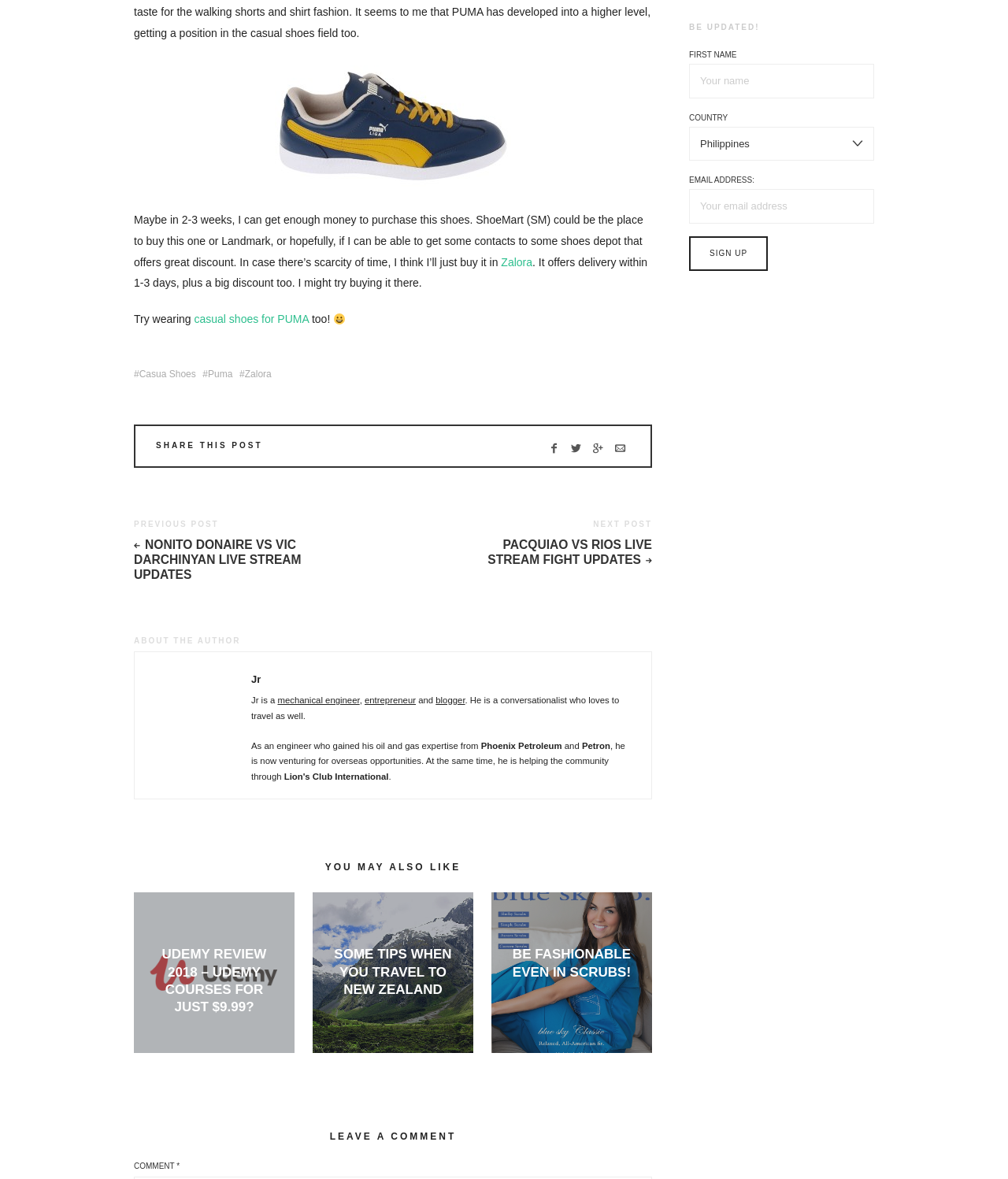Determine the bounding box coordinates of the region I should click to achieve the following instruction: "Click the 'SHARE THIS POST' button". Ensure the bounding box coordinates are four float numbers between 0 and 1, i.e., [left, top, right, bottom].

[0.155, 0.374, 0.261, 0.383]